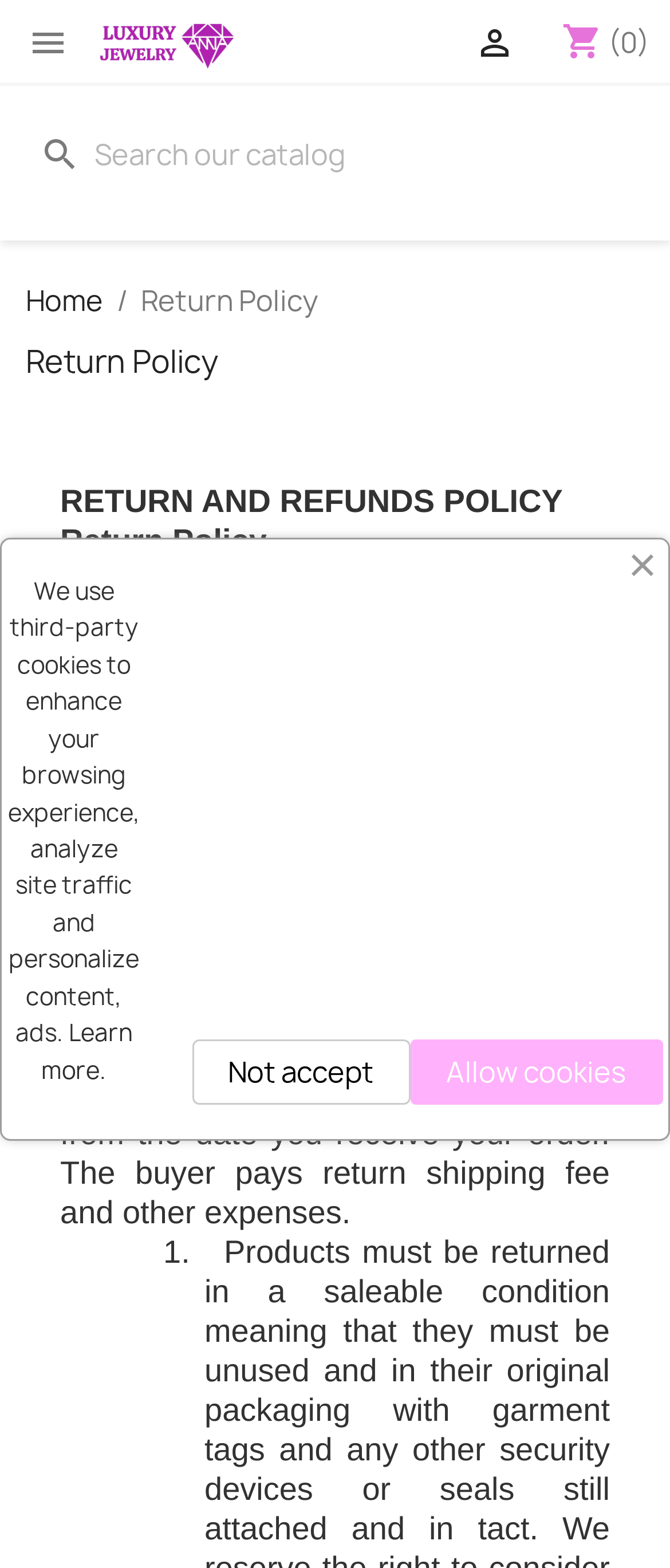Locate the bounding box coordinates of the area you need to click to fulfill this instruction: 'Go to 'PNN News''. The coordinates must be in the form of four float numbers ranging from 0 to 1: [left, top, right, bottom].

None